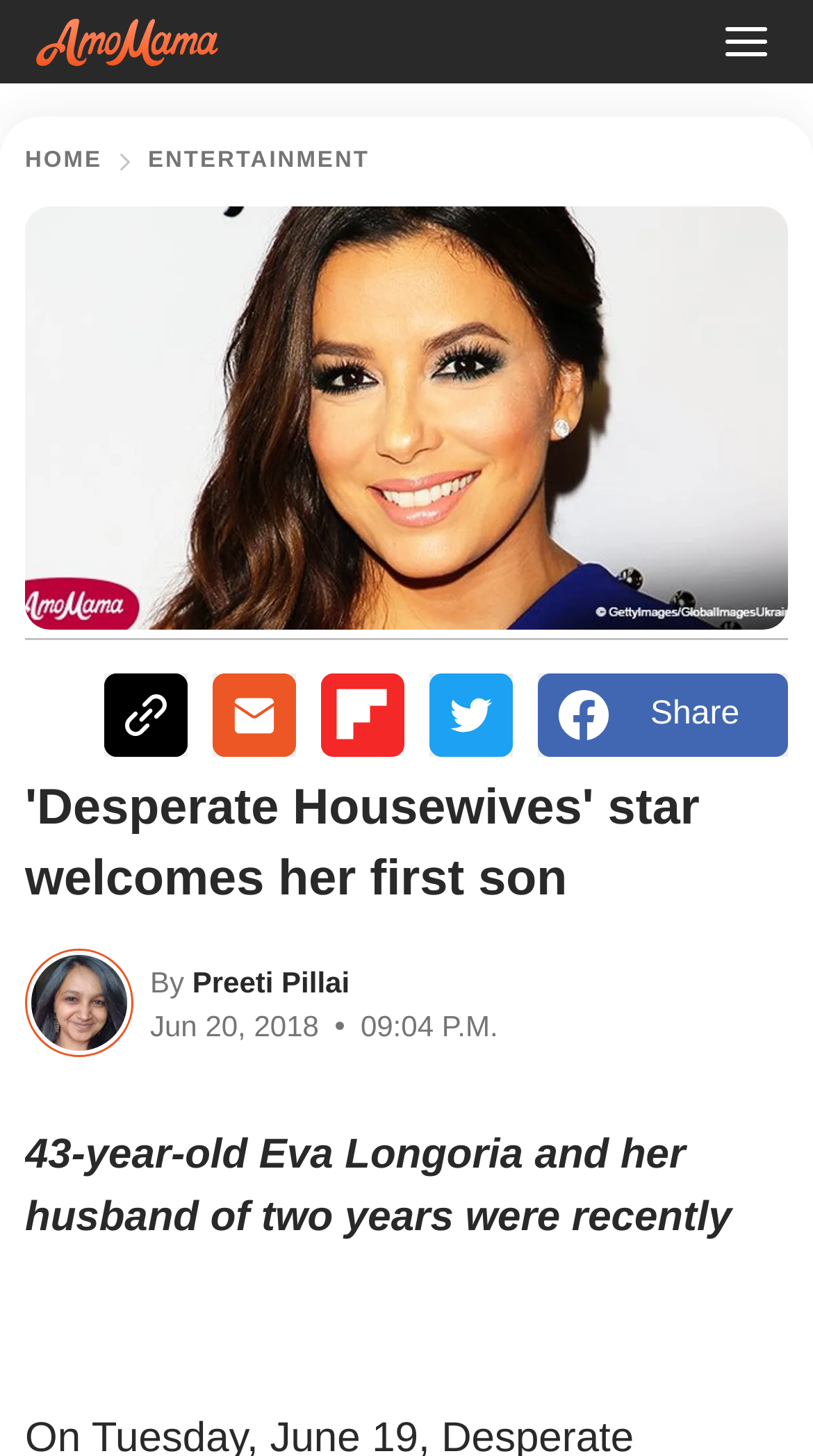Locate the bounding box coordinates of the element to click to perform the following action: 'Click the Twitter button'. The coordinates should be given as four float values between 0 and 1, in the form of [left, top, right, bottom].

[0.528, 0.463, 0.631, 0.52]